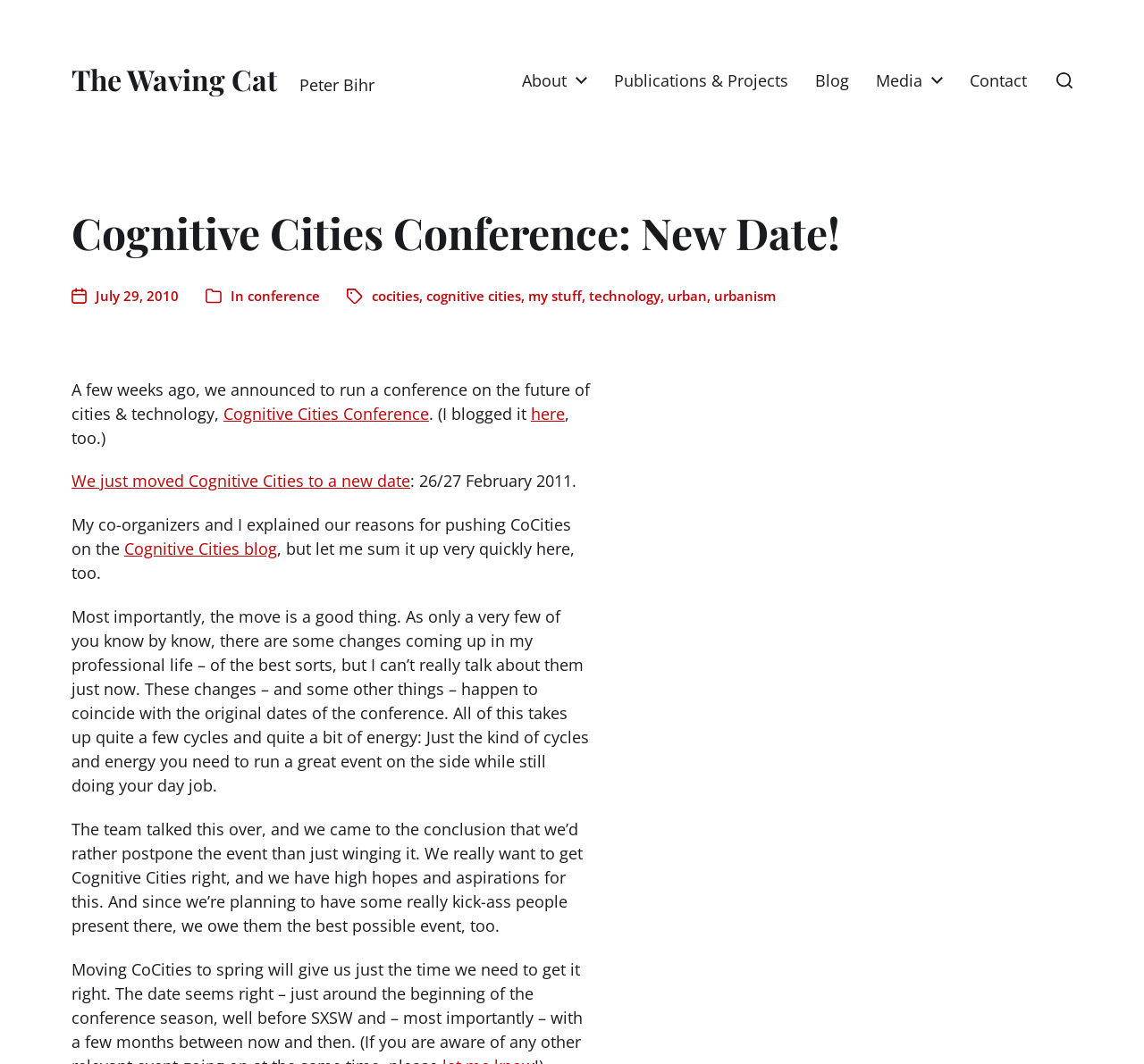Illustrate the webpage with a detailed description.

The webpage appears to be a blog post about the Cognitive Cities Conference, with a new date announced. At the top, there is a header section with a title "Cognitive Cities Conference: New Date!" and a link to "The Waving Cat" on the left. To the right of the title, there is a section with links to "About", "Publications & Projects", "Blog", "Media", and "Contact".

Below the header section, there is a button on the right side, and a main content area on the left. The main content area starts with a heading "Cognitive Cities Conference: New Date!" followed by a post date "July 29, 2010". The text then explains that the conference date has been changed, with links to related topics such as "conference", "cocities", "cognitive cities", "my stuff", "technology", "urban", and "urbanism".

The main content area continues with a paragraph of text explaining the reason for the date change, mentioning that the original dates coincided with changes in the author's professional life. The text then explains that the team decided to postpone the event to ensure it is well-organized and meets their high hopes and aspirations.

There are several links throughout the text, including "Cognitive Cities Conference", "here", "Cognitive Cities blog", and others. The text is divided into several paragraphs, with a clear structure and organization. Overall, the webpage appears to be a personal blog post announcing a change in the conference date and explaining the reasons behind it.